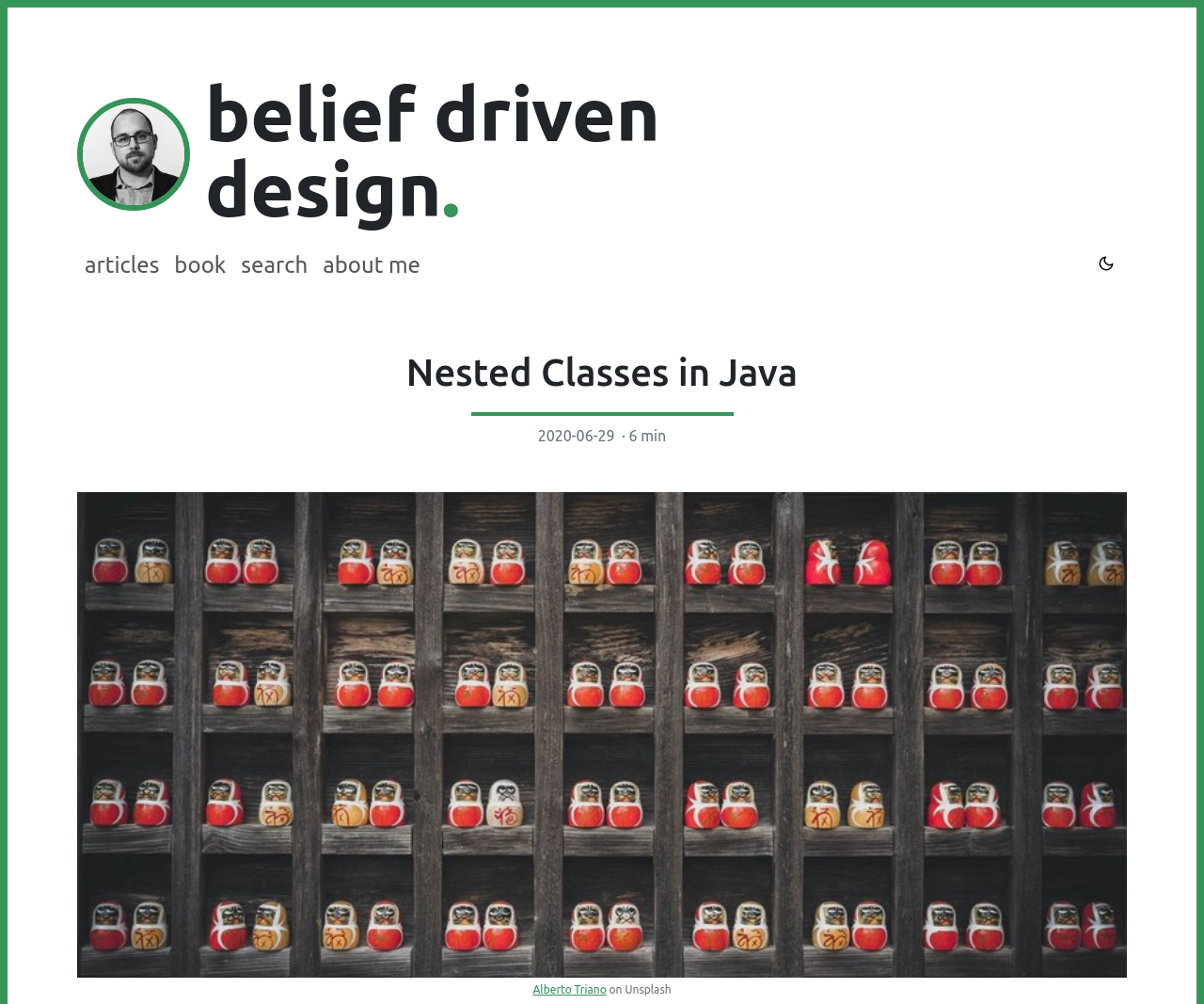Who took the photo used in the webpage?
Please answer the question with as much detail as possible using the screenshot.

The photo used in the webpage was taken by Alberto Triano, which can be inferred from the figcaption element with the text 'Alberto Triano on Unsplash' at the bottom of the webpage.